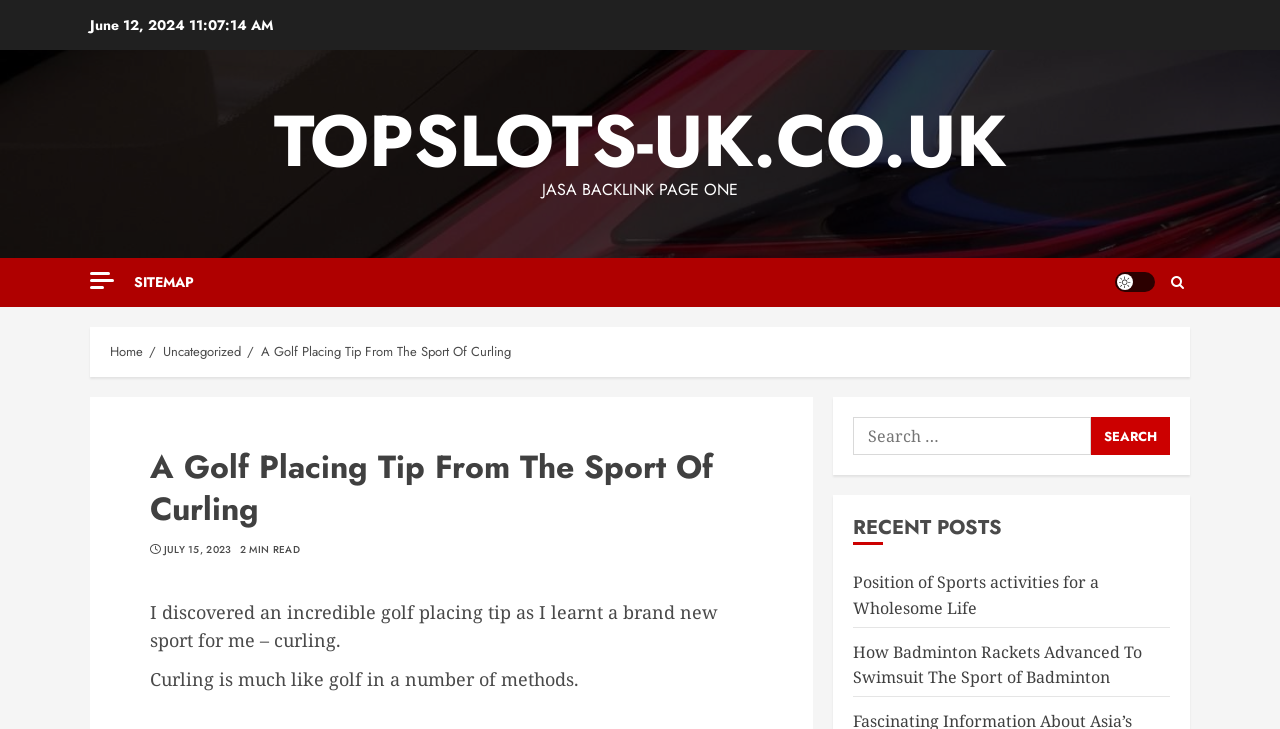Please find the bounding box for the UI element described by: "July 15, 2023".

[0.128, 0.744, 0.181, 0.763]